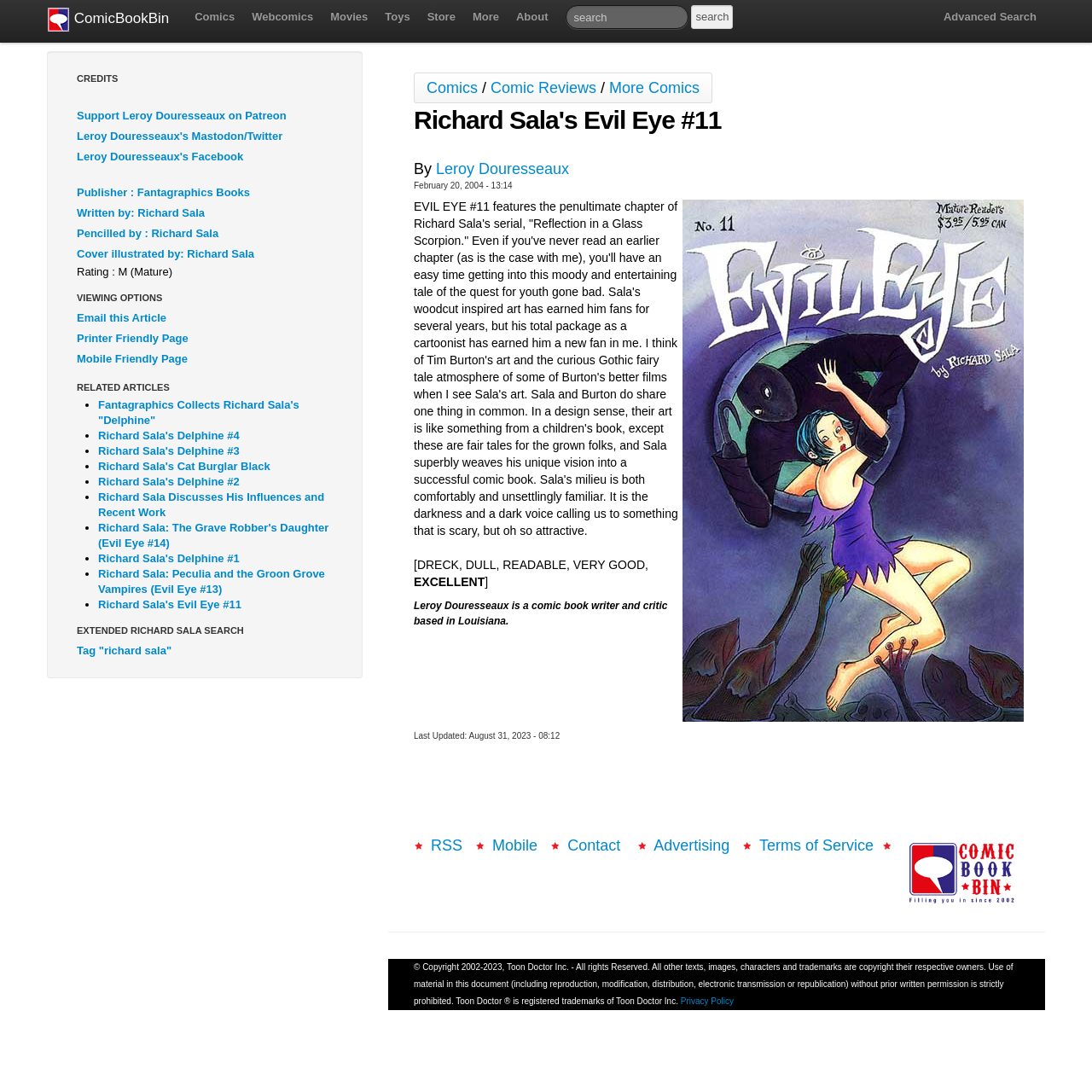Please mark the bounding box coordinates of the area that should be clicked to carry out the instruction: "Go to the Comics section".

[0.17, 0.0, 0.223, 0.031]